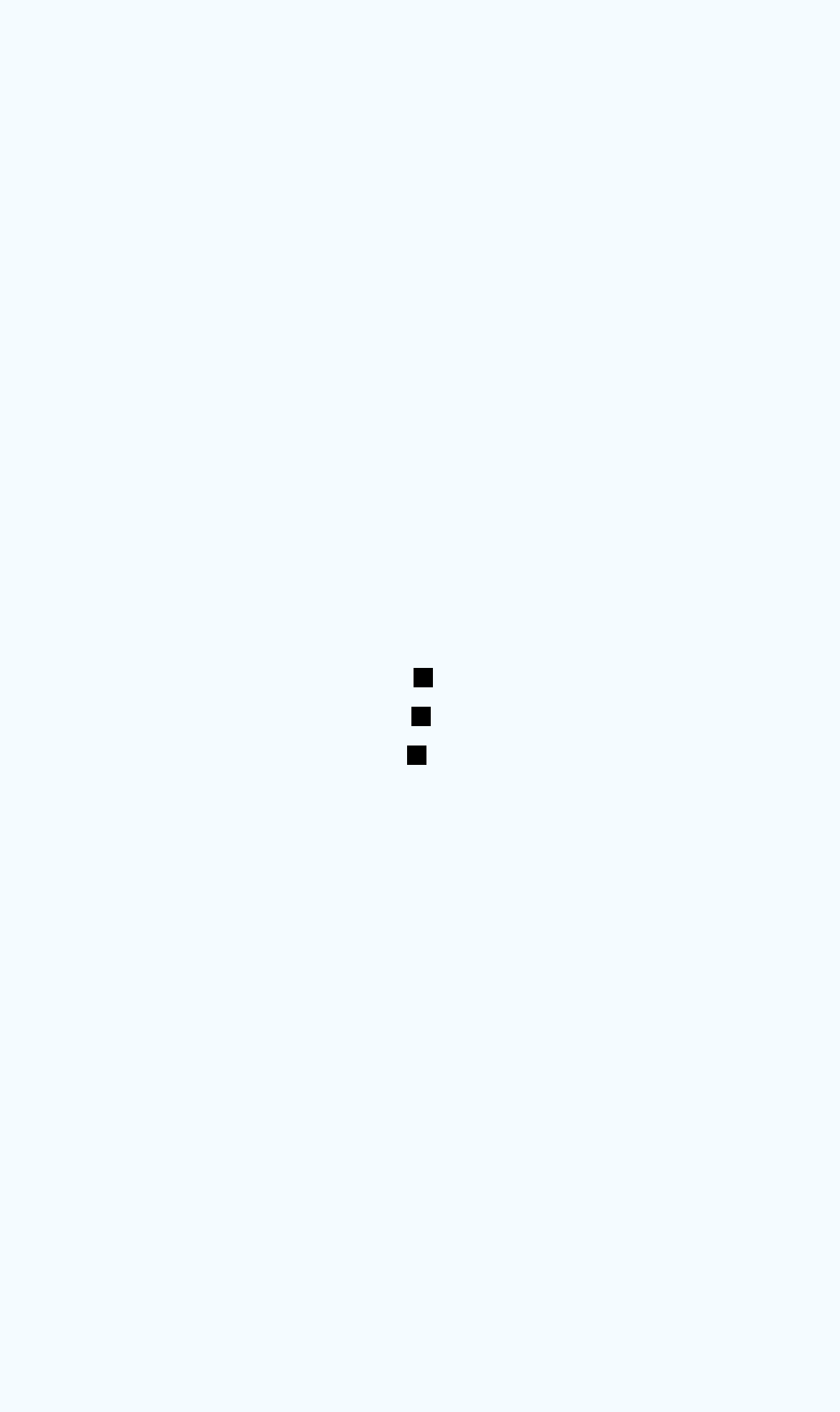Determine the bounding box coordinates of the region I should click to achieve the following instruction: "Click on the Travel Geeky logo". Ensure the bounding box coordinates are four float numbers between 0 and 1, i.e., [left, top, right, bottom].

[0.038, 0.015, 0.962, 0.204]